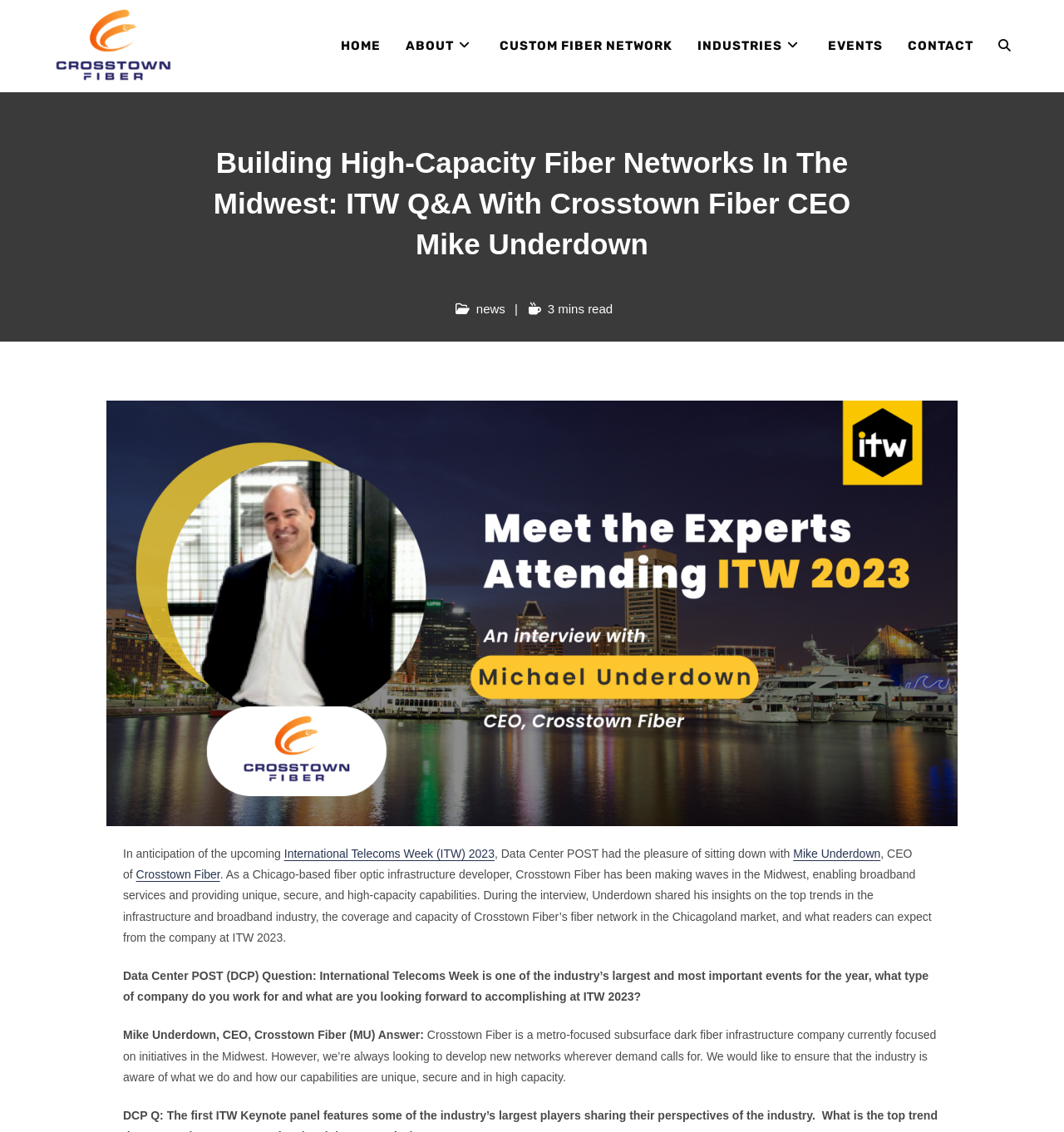Provide a brief response to the question using a single word or phrase: 
What is the name of the publication conducting the interview?

Data Center POST